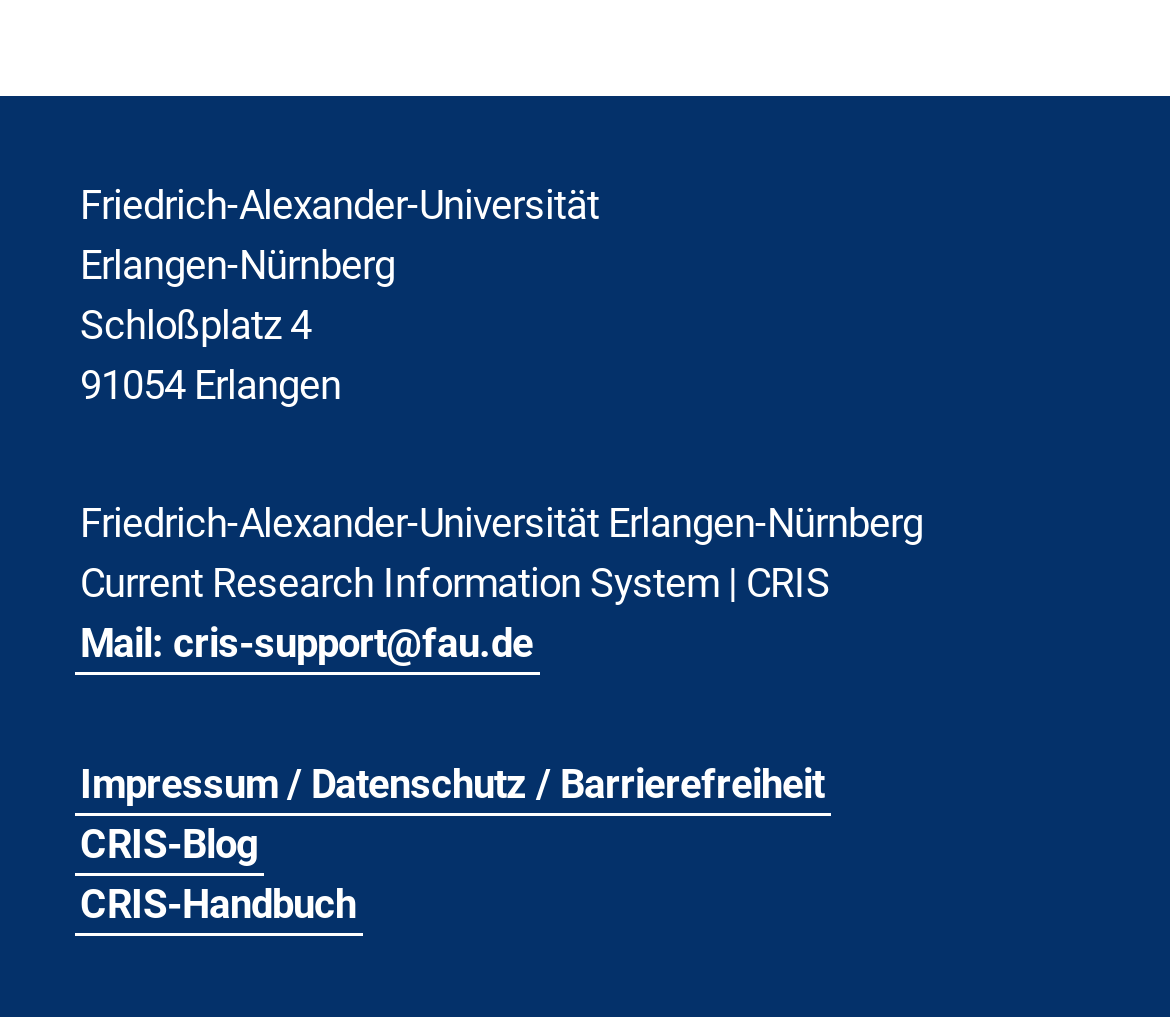From the element description: "Impressum / Datenschutz / Barrierefreiheit", extract the bounding box coordinates of the UI element. The coordinates should be expressed as four float numbers between 0 and 1, in the order [left, top, right, bottom].

[0.063, 0.744, 0.709, 0.803]